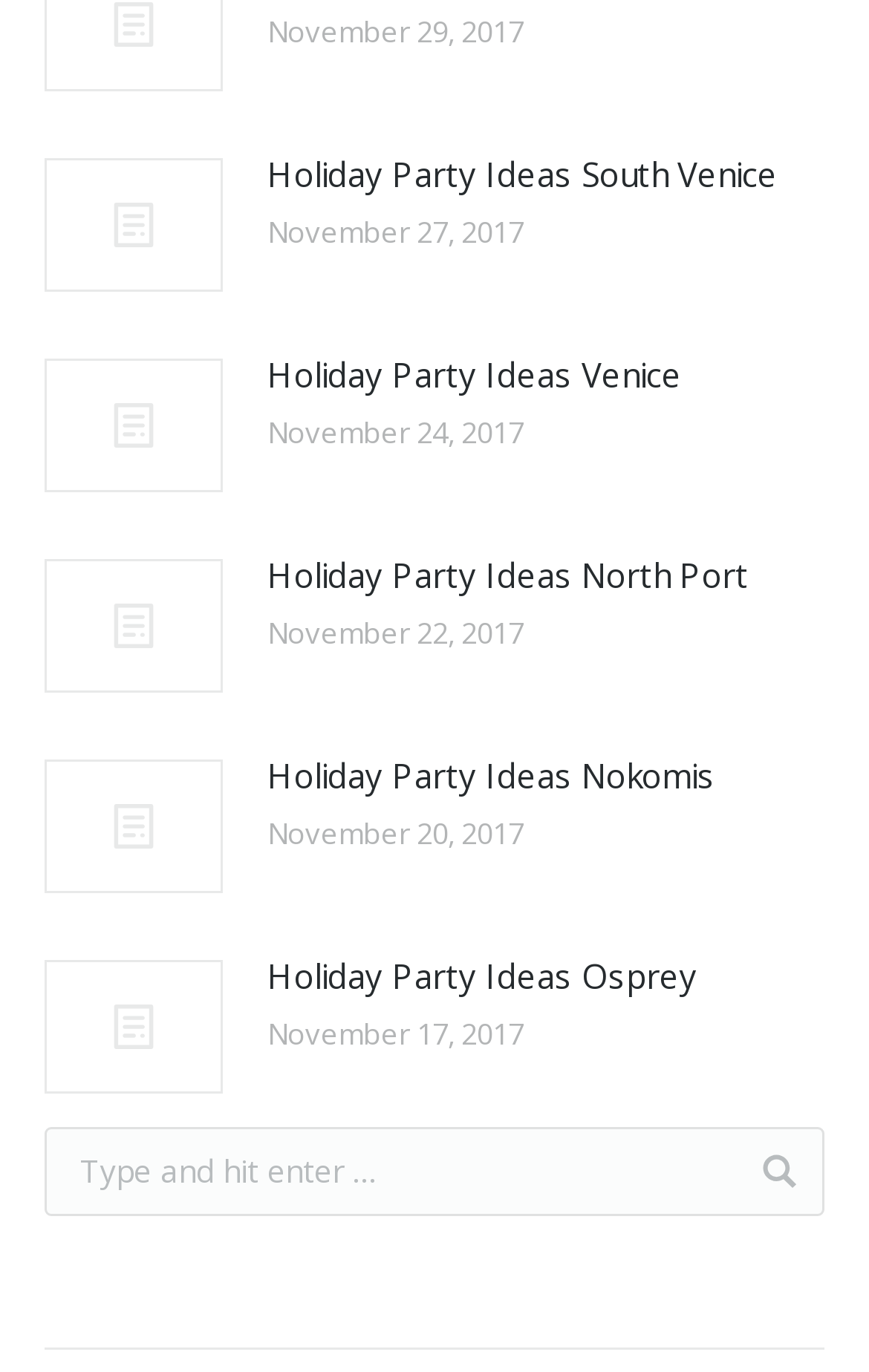What is the purpose of the textbox at the bottom?
Based on the visual content, answer with a single word or a brief phrase.

To search